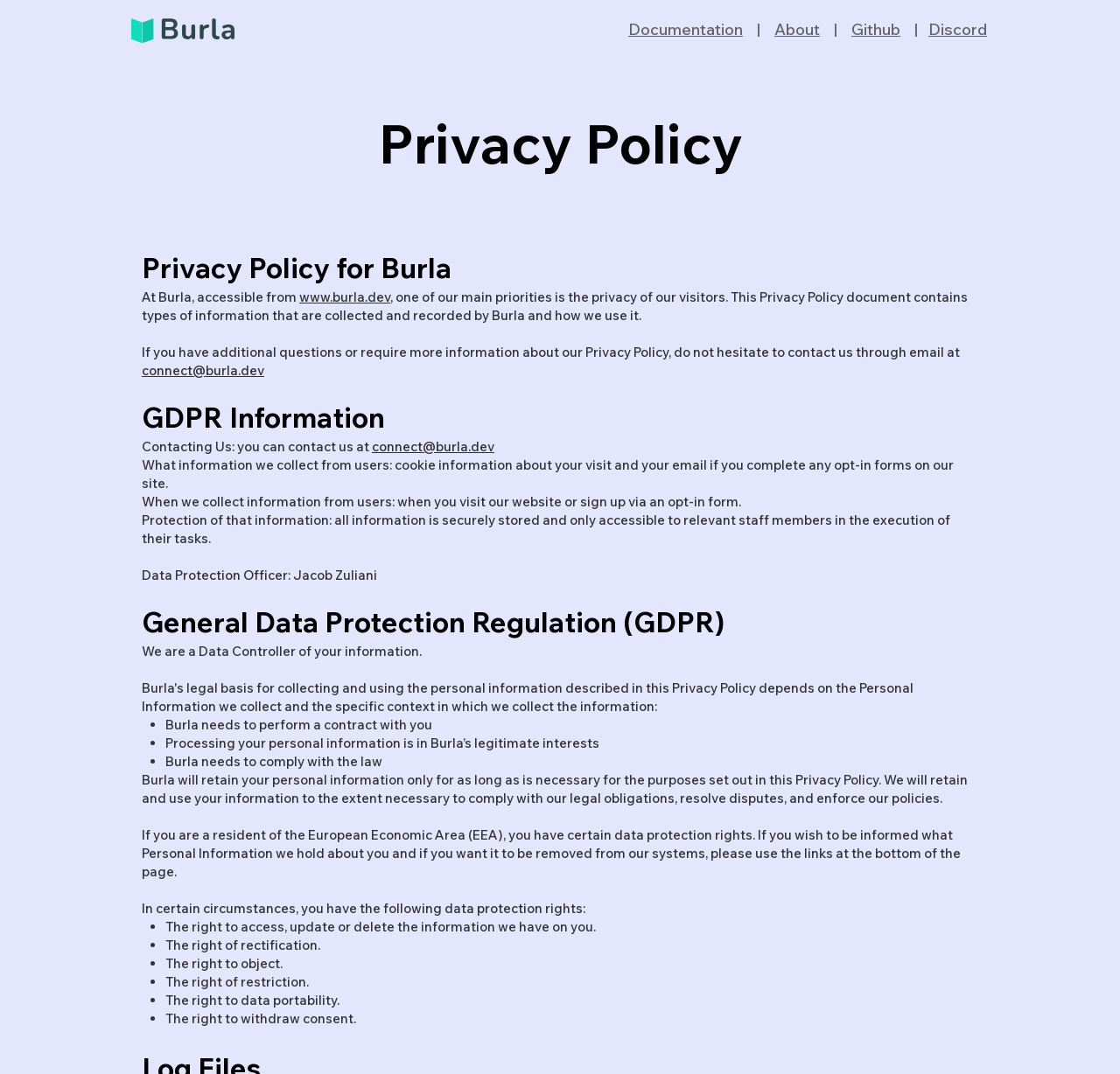Describe in detail what you see on the webpage.

The webpage is titled "Privacy Policy | Burla" and has a prominent heading "Privacy Policy" at the top. Below the title, there is a navigation menu with links to "Documentation", "About", "Github", and "Discord". 

The main content of the page is divided into sections, each with its own heading. The first section is "Privacy Policy for Burla", which provides an introduction to the privacy policy. The text explains that the privacy of visitors is a top priority and outlines the types of information collected and how it is used.

The next section is "GDPR Information", which discusses the General Data Protection Regulation (GDPR). This section explains how users can contact the website, what information is collected, when it is collected, and how it is protected.

The following sections provide more detailed information about the GDPR, including the rights of users, such as the right to access, update, or delete personal information, the right of rectification, the right to object, the right of restriction, the right to data portability, and the right to withdraw consent.

Throughout the page, there are several links to email addresses, including "connect@burla.dev", which is provided as a contact method for users with questions or concerns about the privacy policy. There are also several bullet points and list markers used to break up the text and make it easier to read.